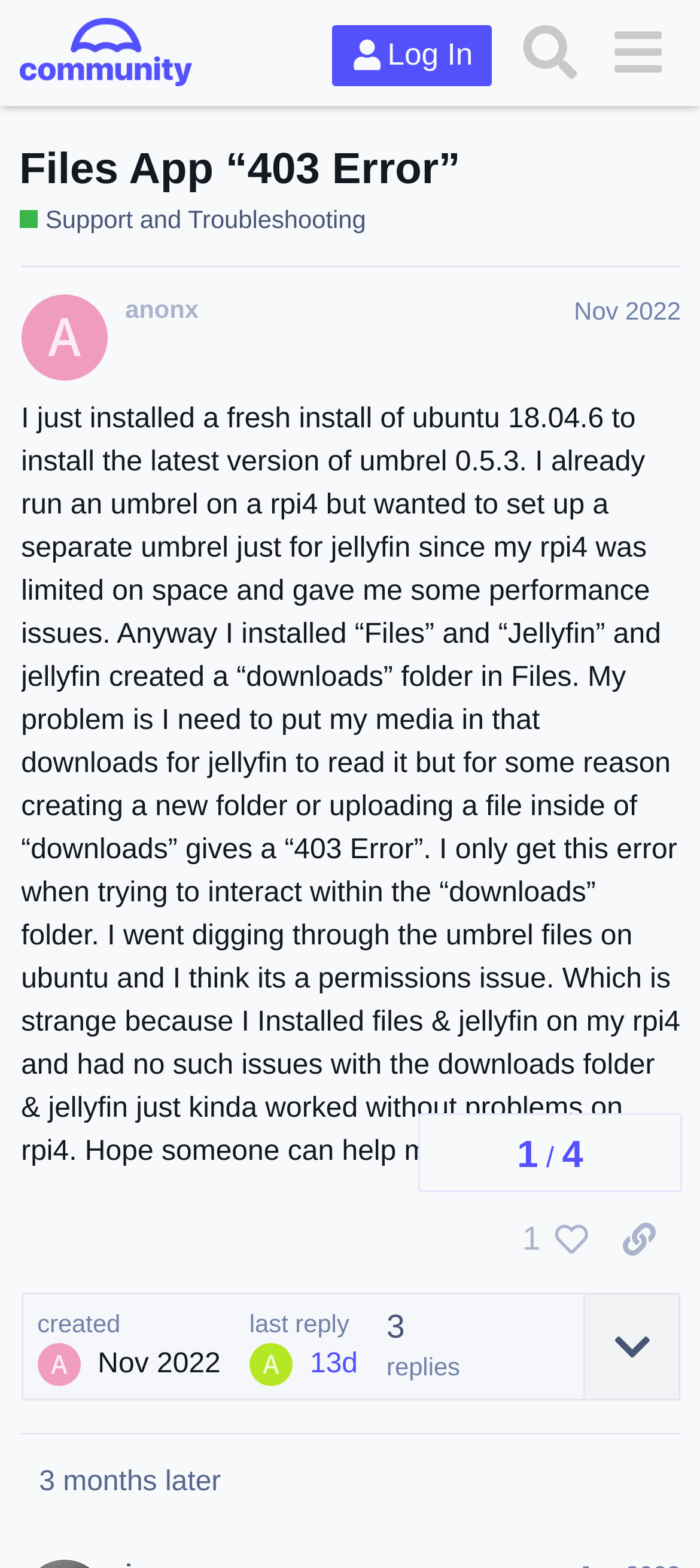With reference to the image, please provide a detailed answer to the following question: Who wrote the post?

The author of the post can be found in the heading of the post, where it says 'anonx Nov 2022'.